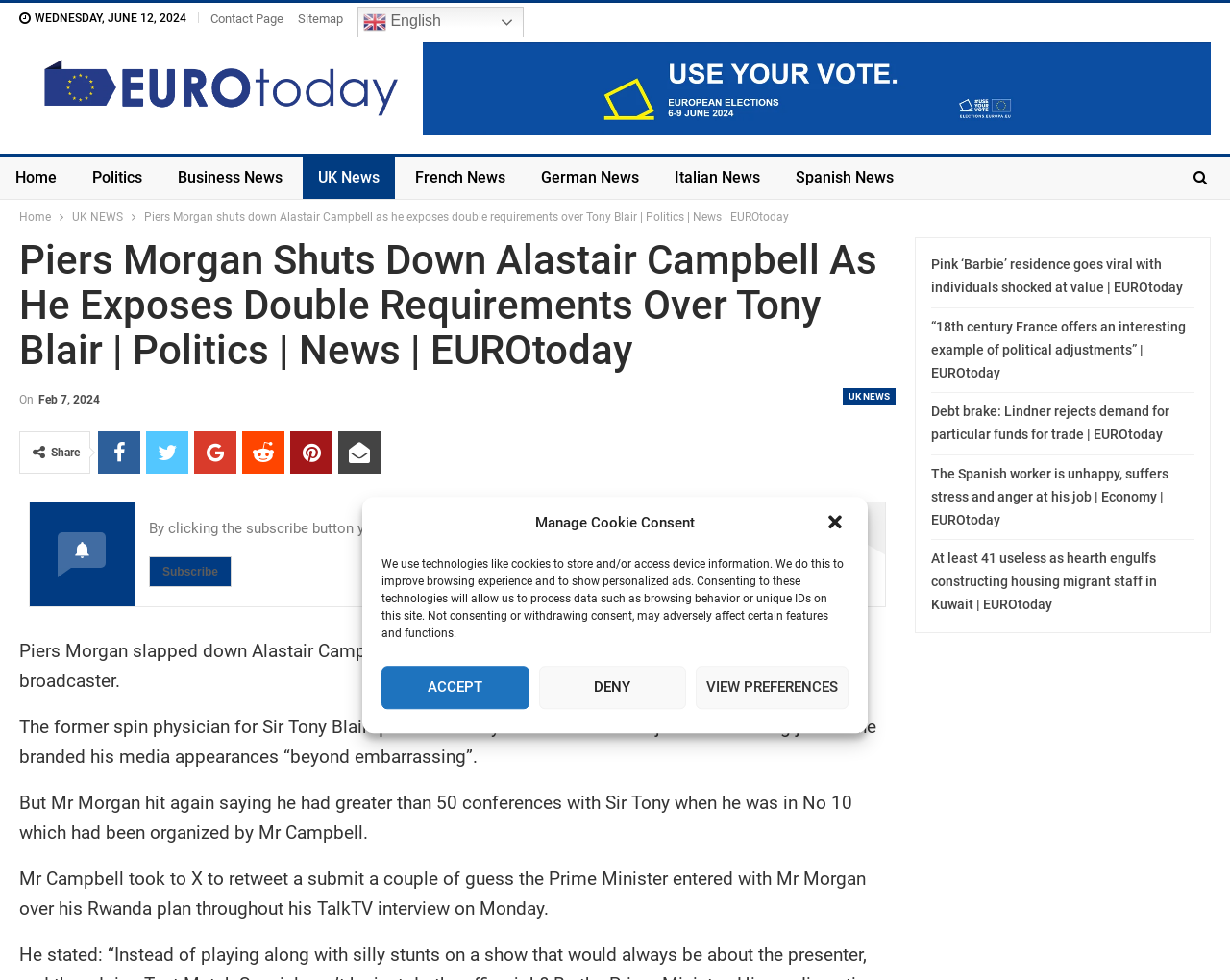What is the name of the broadcaster mentioned in the article?
Please answer the question with a detailed response using the information from the screenshot.

I found the name of the broadcaster by reading the article, which mentions 'Piers Morgan slapped down Alastair Campbell'.